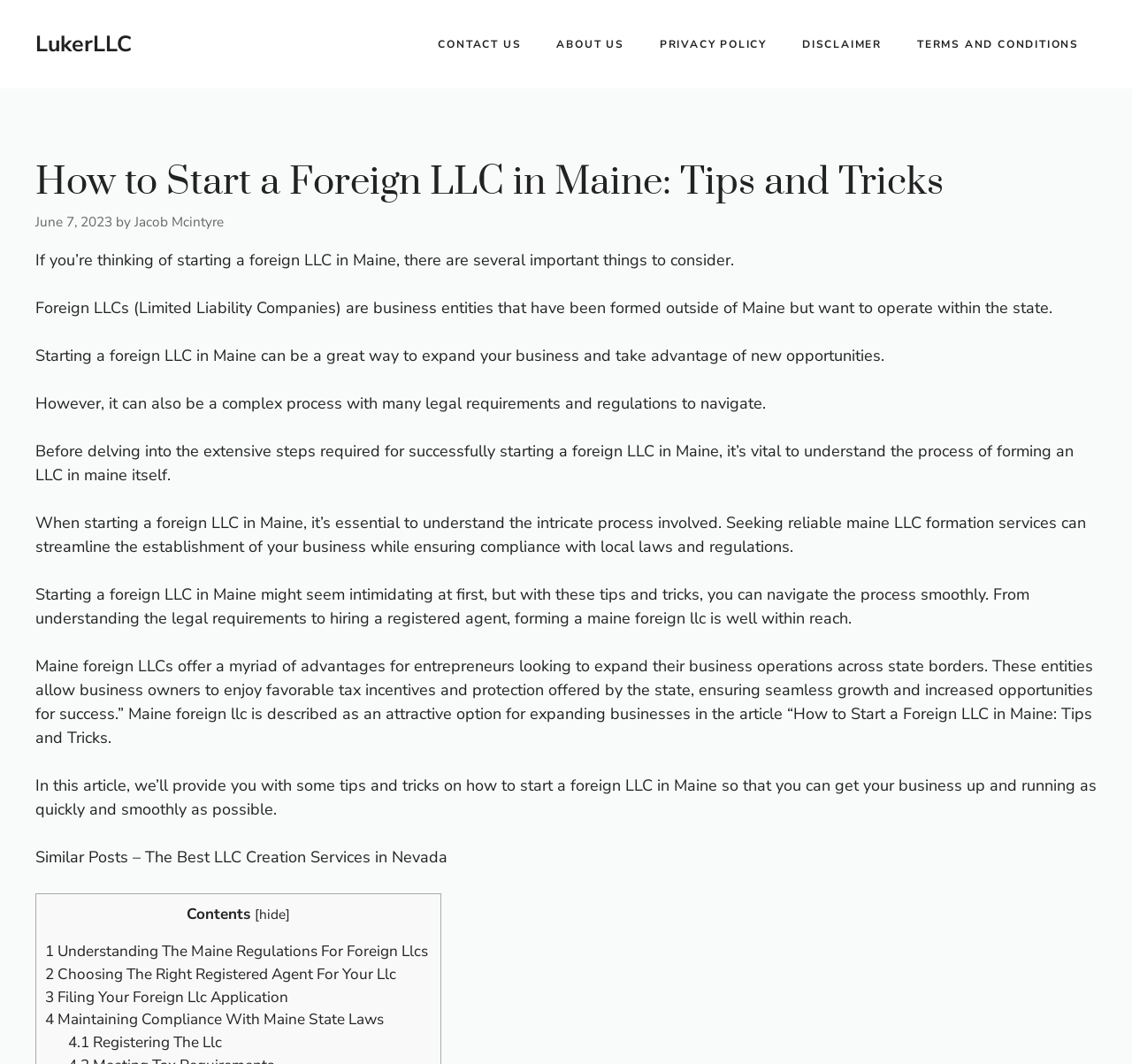What is the purpose of forming a foreign LLC in Maine?
Look at the webpage screenshot and answer the question with a detailed explanation.

I found the purpose of forming a foreign LLC in Maine by reading the main content of the webpage, specifically the sentence that states 'Starting a foreign LLC in Maine can be a great way to expand your business and take advantage of new opportunities'.